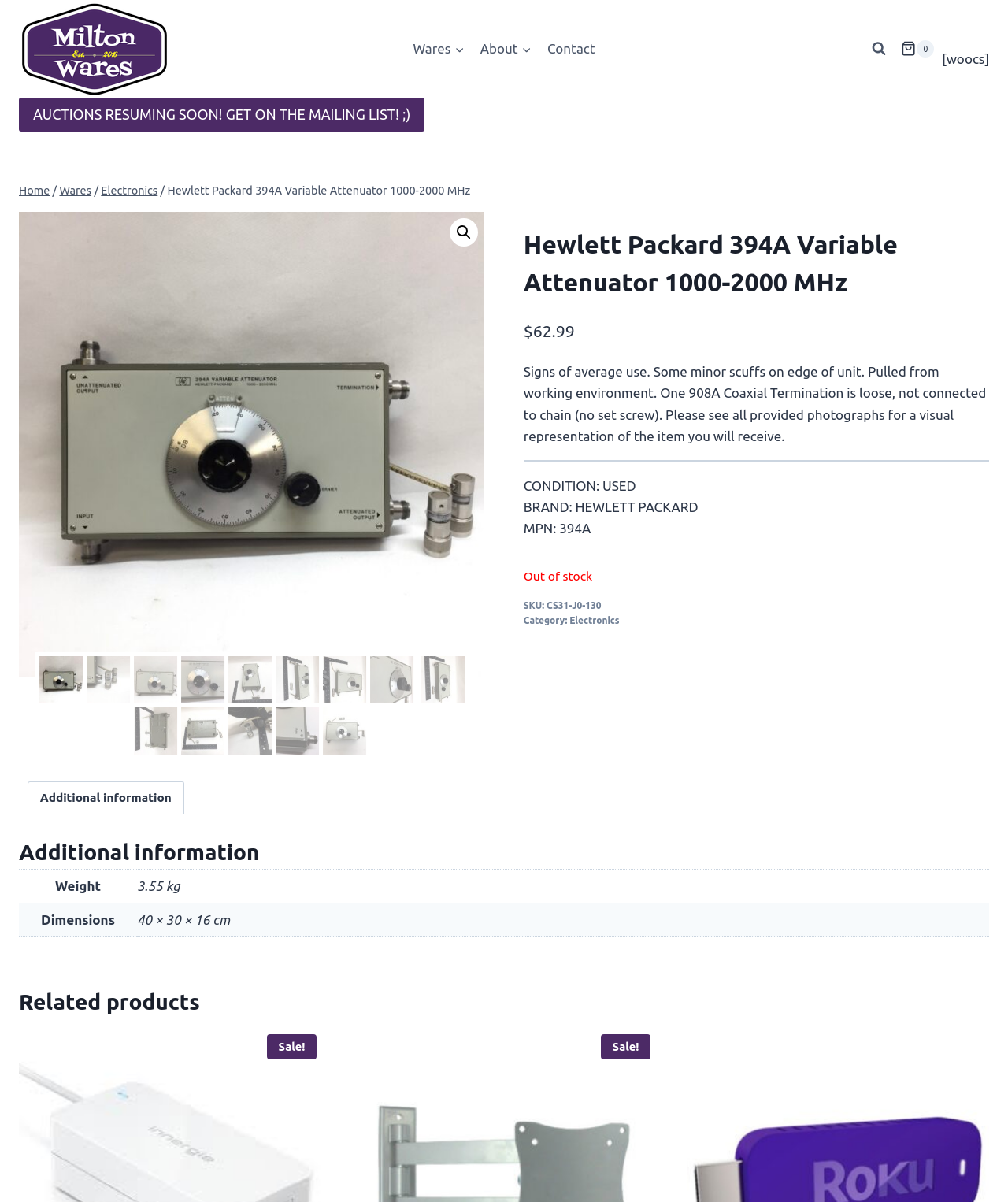Give a complete and precise description of the webpage's appearance.

This webpage is about a product, specifically a Hewlett Packard 394A Variable Attenuator with a frequency range of 1000-2000 MHz, sold by Milton Wares. At the top left, there is a link to Milton Wares, accompanied by an image of the company's logo. 

To the right of the logo, there is a primary navigation menu with links to "Wares", "About", and "Contact". Below the navigation menu, there is a button to view a search form and a link to a shopping cart, which also has an image of a cart.

On the left side of the page, there is a prominent announcement about auctions resuming soon, with a call to action to get on the mailing list. Below this announcement, there is a breadcrumbs navigation menu showing the current page's location in the website's hierarchy.

The main content of the page is dedicated to the product description. There is a large image of the product, followed by a heading with the product's name and a price of $62.99. Below the price, there is a detailed description of the product's condition, including signs of average use and some minor scuffs.

The product's specifications are listed in a series of static text elements, including the brand, model number, and SKU. There is also a notice that the product is out of stock.

Below the product specifications, there is a tab list with a single tab for "Additional information". When selected, this tab displays a table with additional product details, including weight and dimensions.

Finally, at the bottom of the page, there is a heading for "Related products", although the actual products are not listed.